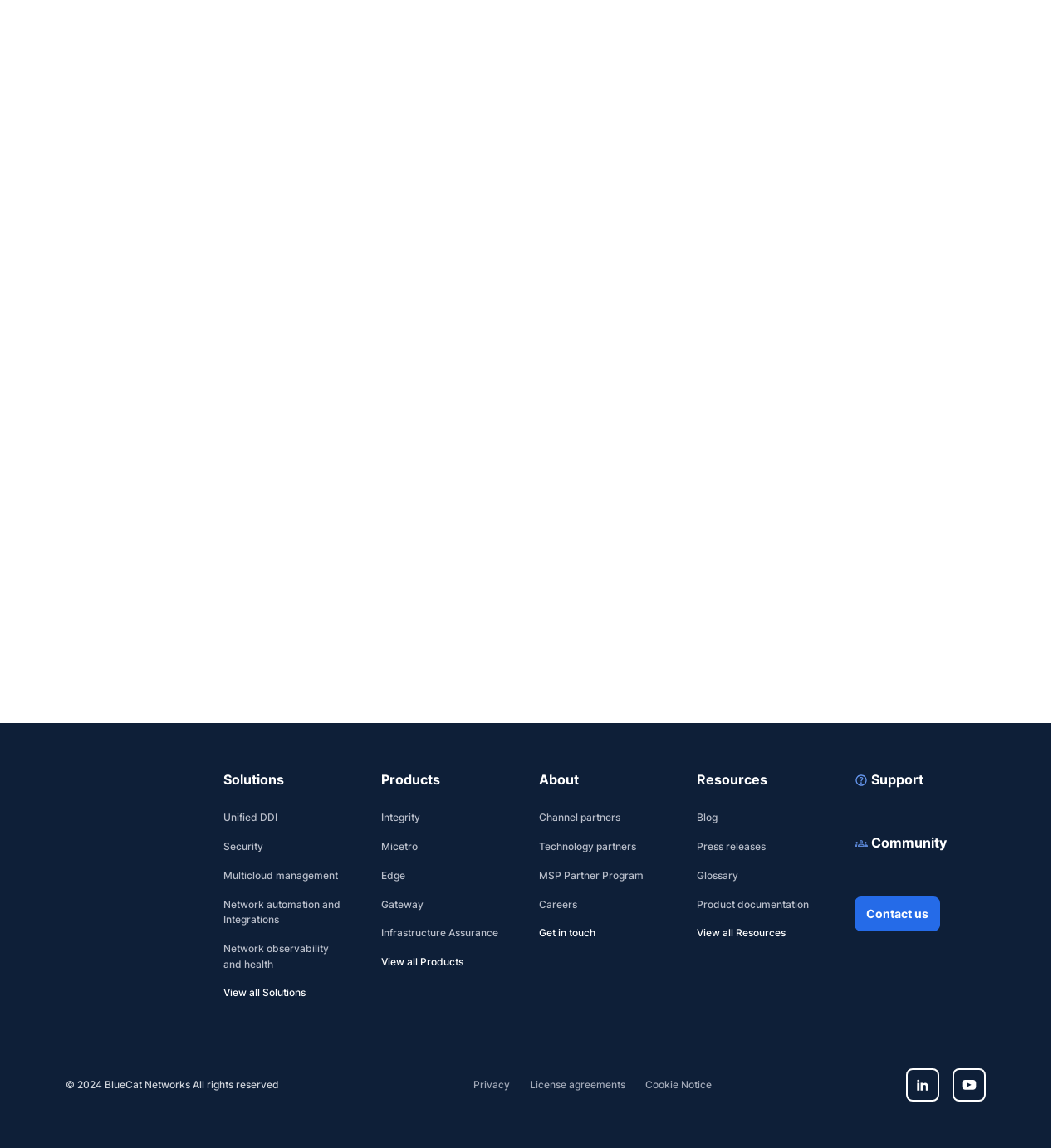Refer to the image and provide an in-depth answer to the question:
What is the name of the product mentioned in the second section?

The second section mentions 'BlueCat Infrastructure Assurance 8.3, with an enhanced analytics dashboard, including interactive widgets and top 10 alerts, is now available', and also mentions 'Micetro' as a product, indicating that Micetro is the name of the product mentioned in this section.